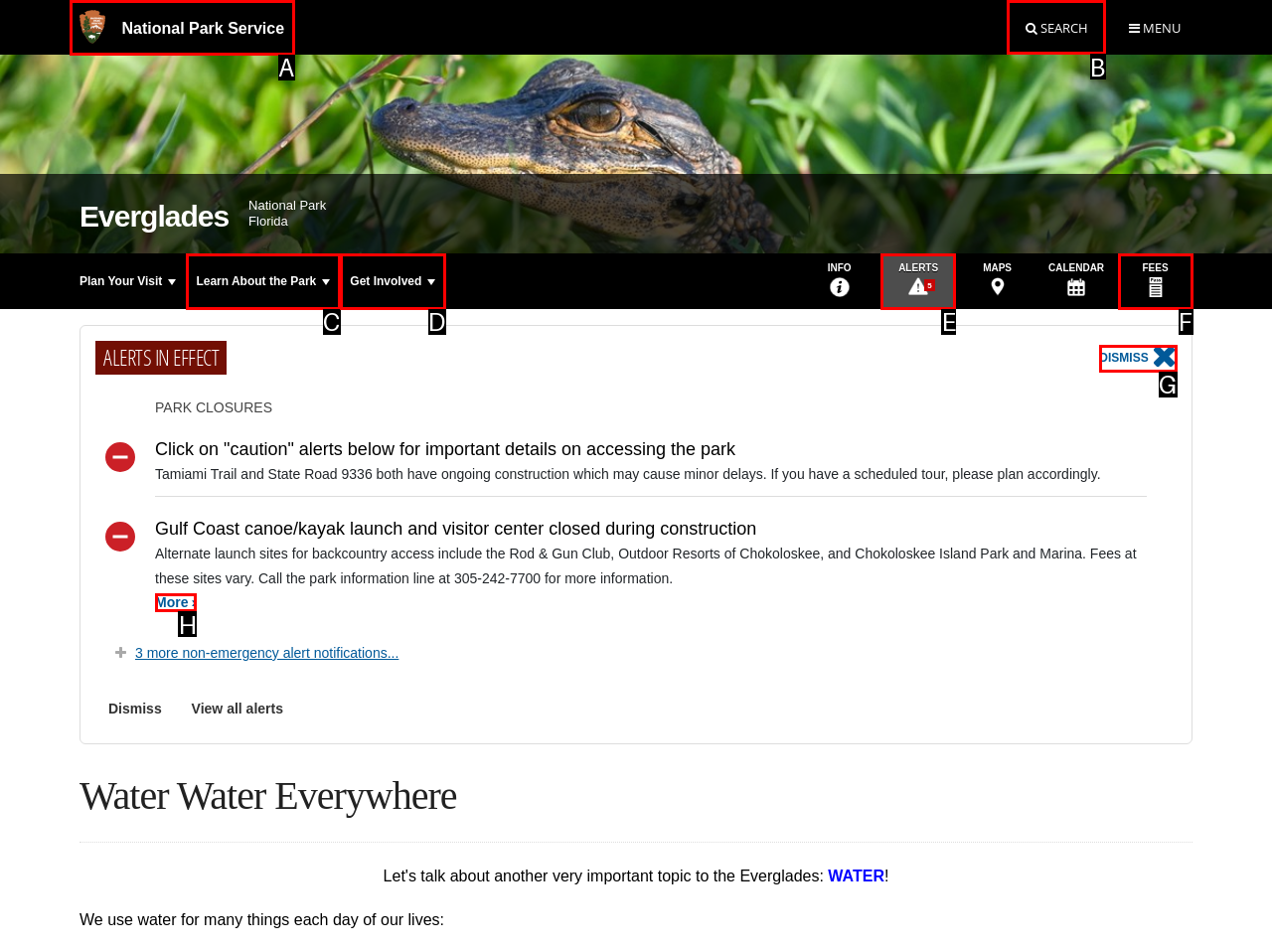Which lettered option should I select to achieve the task: Search for something according to the highlighted elements in the screenshot?

B